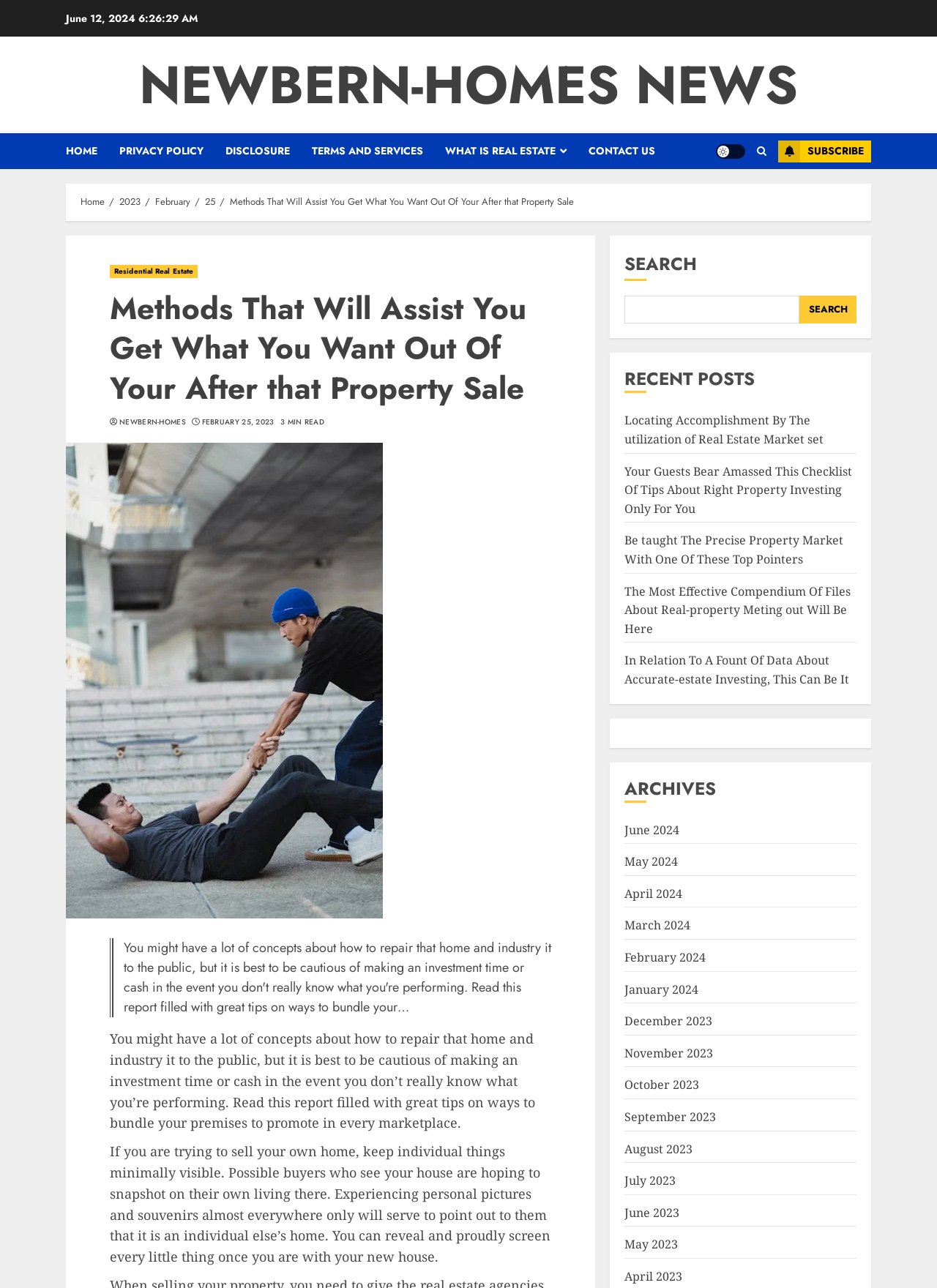Determine the bounding box of the UI component based on this description: "What is Real Estate". The bounding box coordinates should be four float values between 0 and 1, i.e., [left, top, right, bottom].

[0.475, 0.103, 0.628, 0.131]